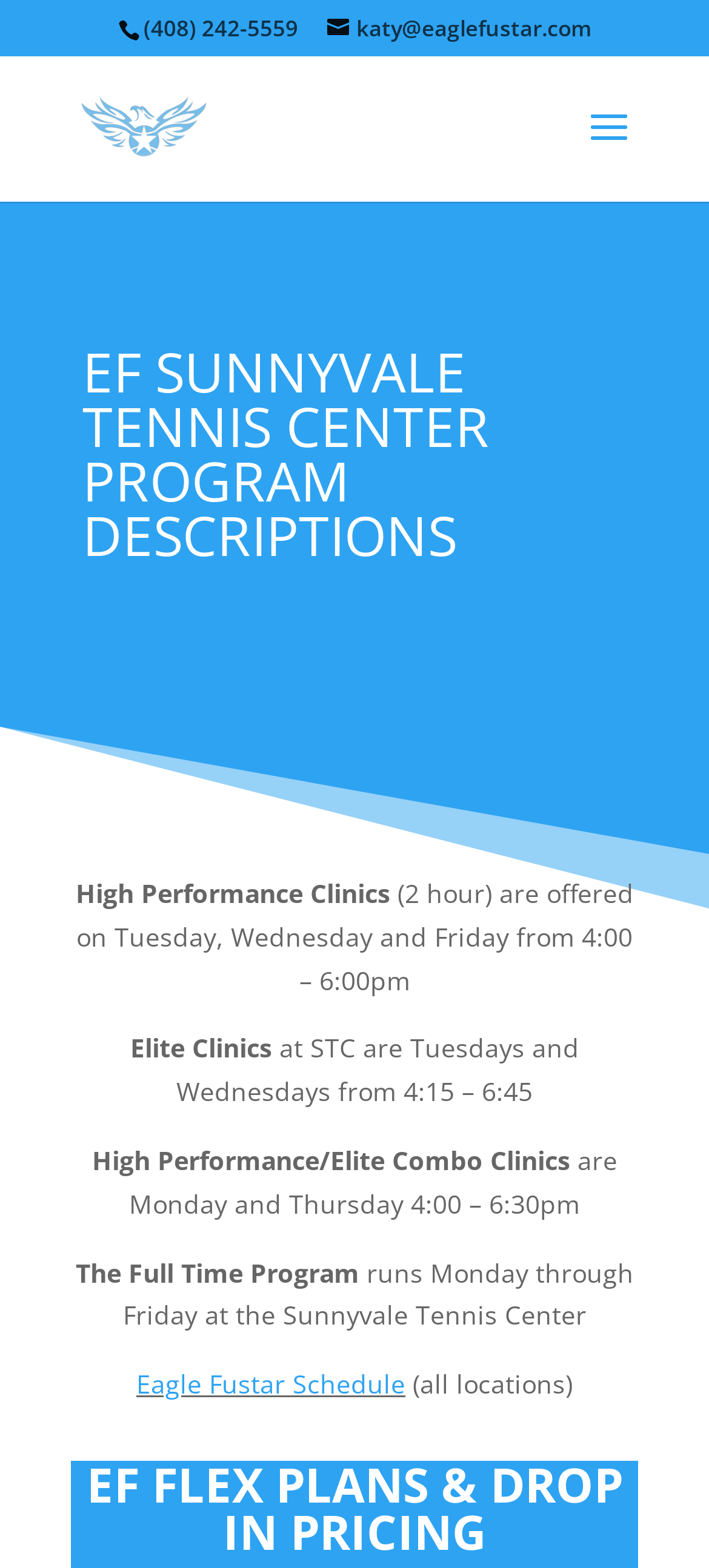What is the link to the schedule of Eagle Fustar?
Refer to the screenshot and respond with a concise word or phrase.

Eagle Fustar Schedule